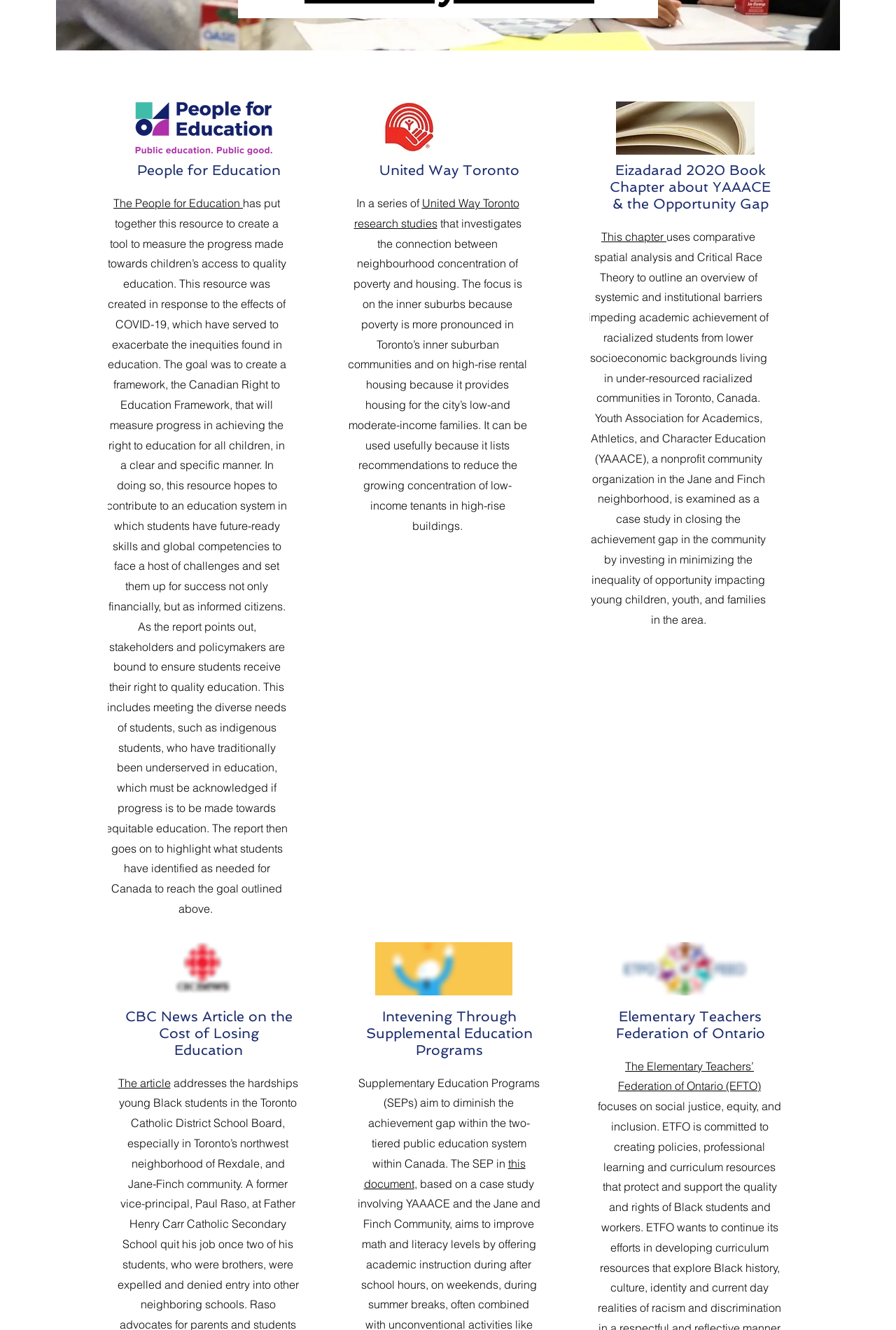Determine the bounding box coordinates for the UI element described. Format the coordinates as (top-left x, top-left y, bottom-right x, bottom-right y) and ensure all values are between 0 and 1. Element description: United Way Toronto research studies

[0.395, 0.147, 0.579, 0.173]